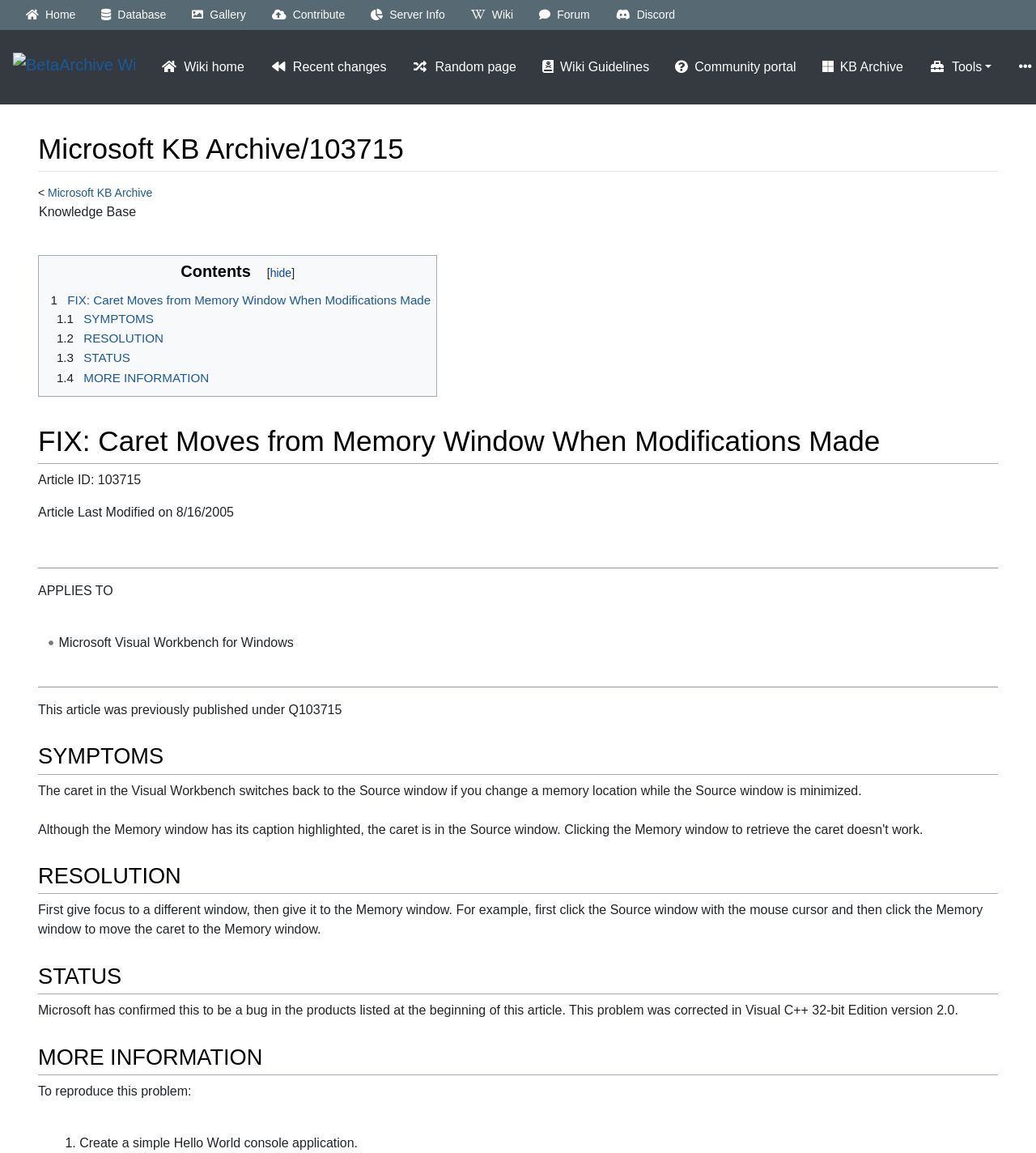Please locate the UI element described by "Discord" and provide its bounding box coordinates.

[0.582, 0.0, 0.664, 0.026]